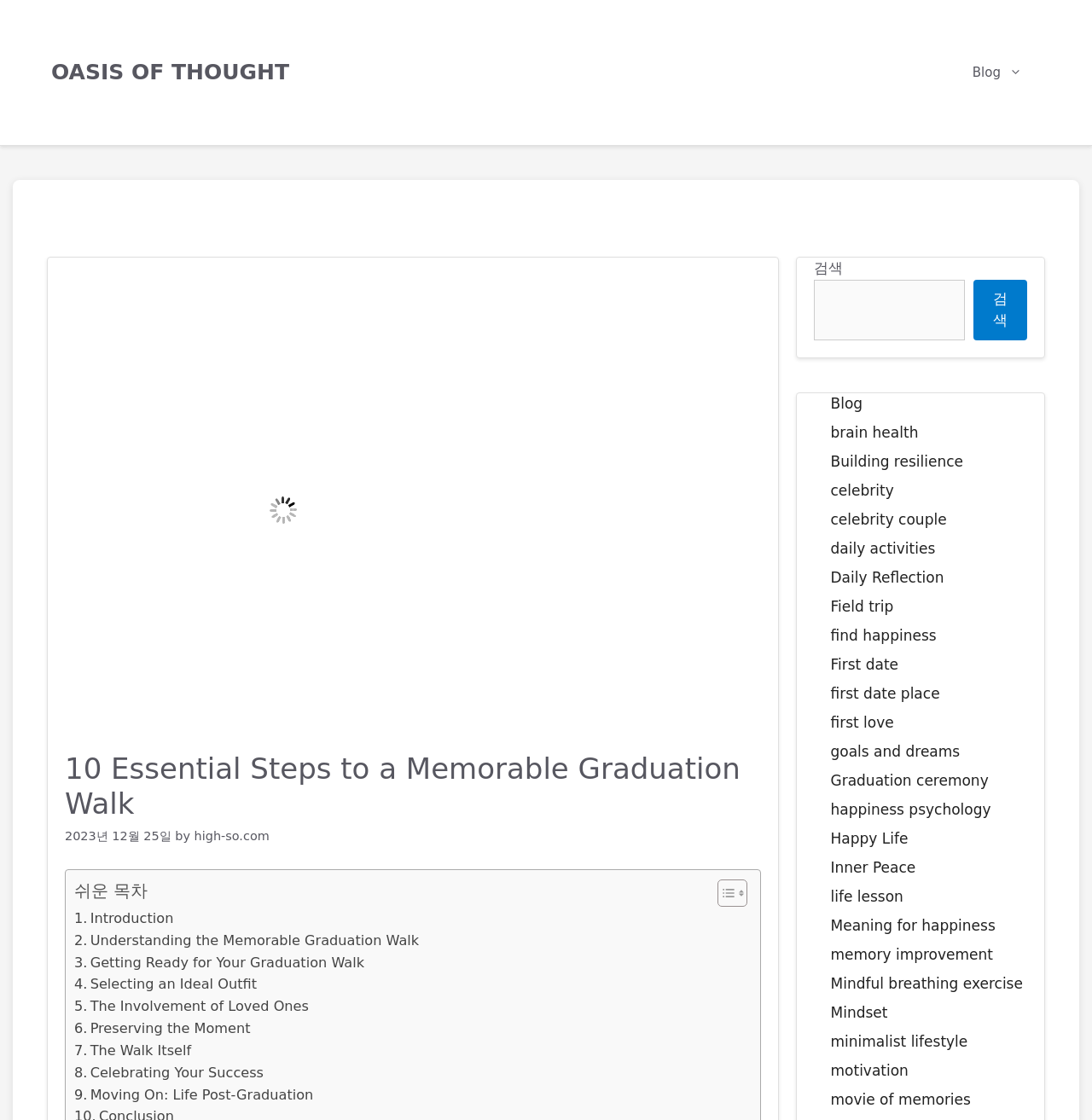Explain in detail what is displayed on the webpage.

This webpage is about a guide to making a graduation walk memorable, with a focus on 10 essential steps. At the top, there is a banner with the site's name, "OASIS OF THOUGHT", and a navigation menu with a link to the blog. Below the banner, there is a large image with the title "The Ultimate Guide to a Memorable Graduation Walk".

The main content area is divided into sections, with a heading that reads "10 Essential Steps to a Memorable Graduation Walk". Below the heading, there is a time stamp indicating that the article was published on December 25, 2023, and the author's name, "high-so.com". 

The article is organized into a table of contents, with links to each of the 10 essential steps. The steps include topics such as understanding the memorable graduation walk, getting ready, selecting an ideal outfit, and celebrating success. 

On the right side of the page, there is a complementary section with a search bar and several links to other articles on the site, categorized by topic. These topics include brain health, building resilience, celebrity news, and more.